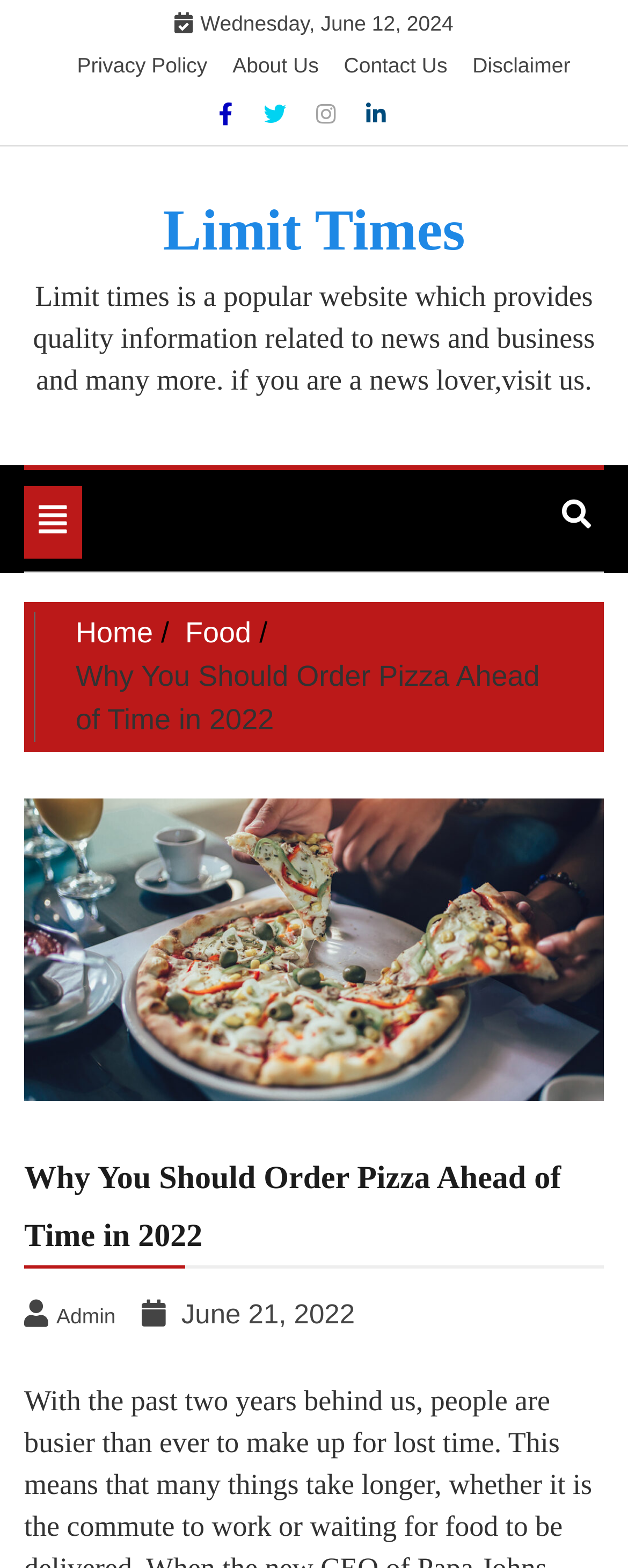Please give the bounding box coordinates of the area that should be clicked to fulfill the following instruction: "Check the 'Limit Times' heading". The coordinates should be in the format of four float numbers from 0 to 1, i.e., [left, top, right, bottom].

[0.038, 0.122, 0.962, 0.172]